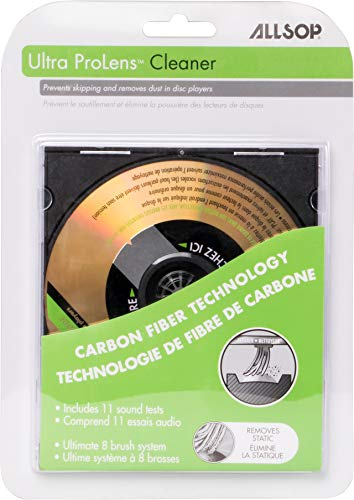What technology is used in the Ultra ProLens Cleaner?
Based on the image, provide your answer in one word or phrase.

Carbon fiber technology